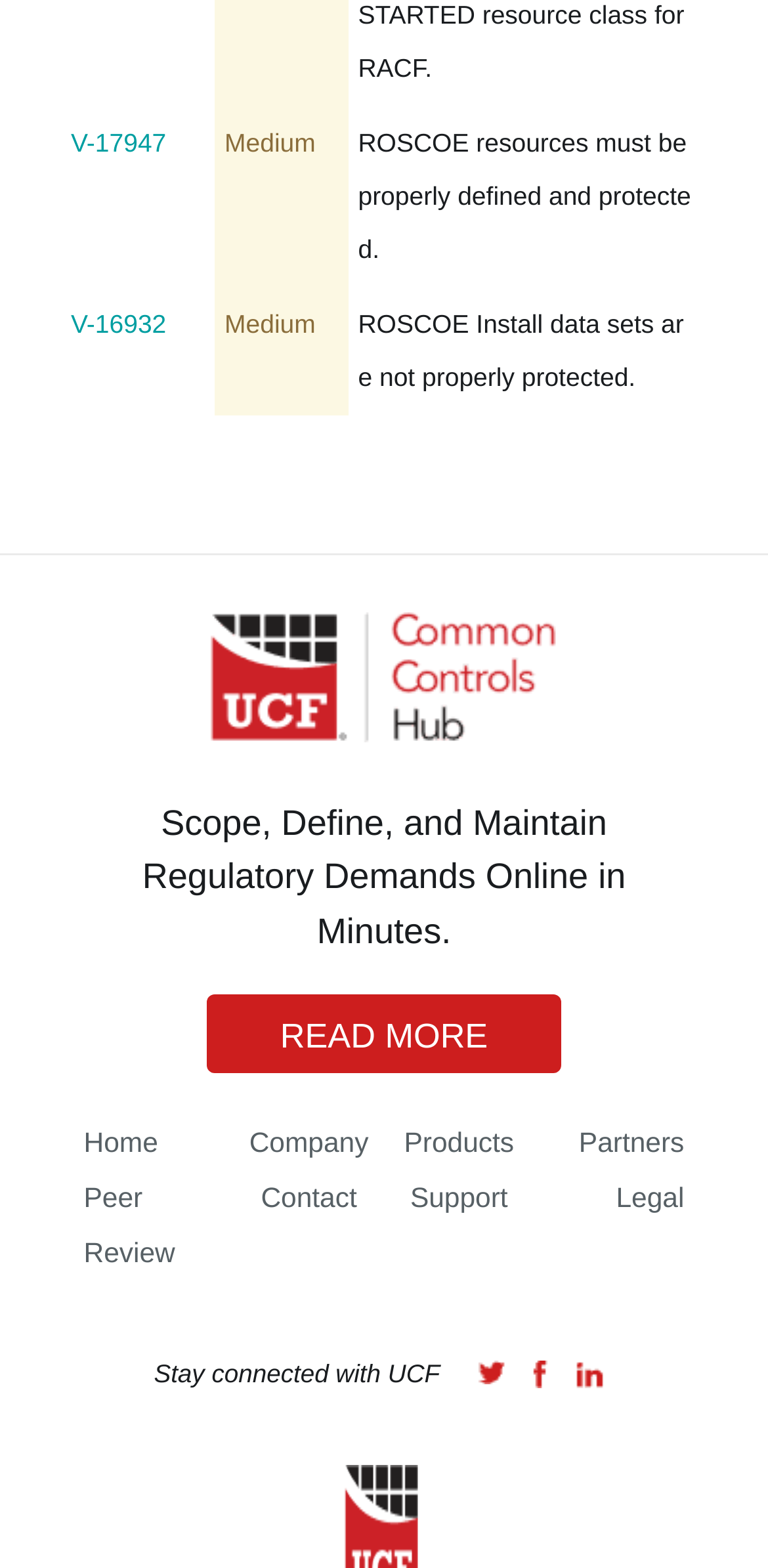Give the bounding box coordinates for the element described as: "Facebook".

[0.693, 0.868, 0.714, 0.885]